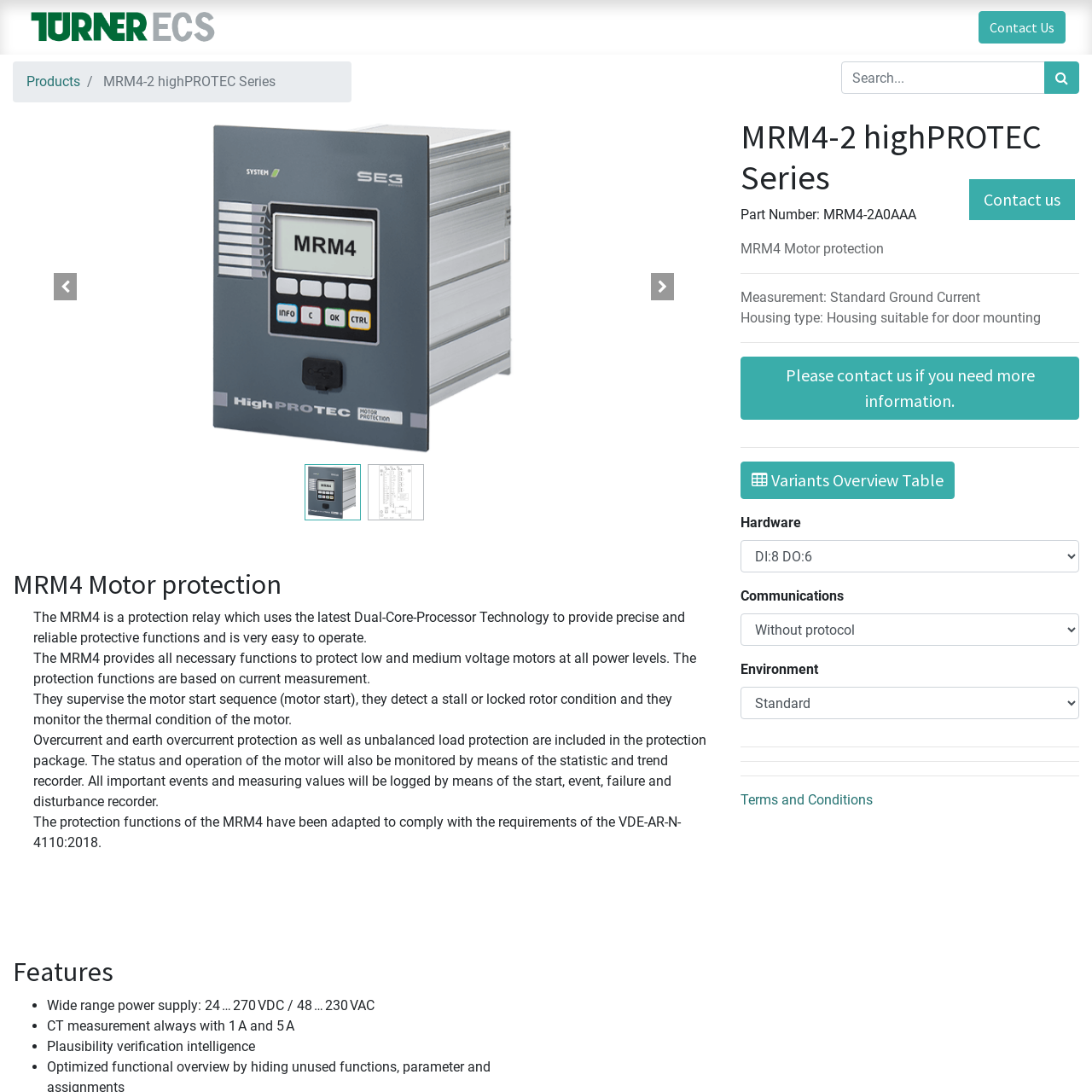What is the housing type of the MRM4?
Look at the screenshot and give a one-word or phrase answer.

Housing suitable for door mounting